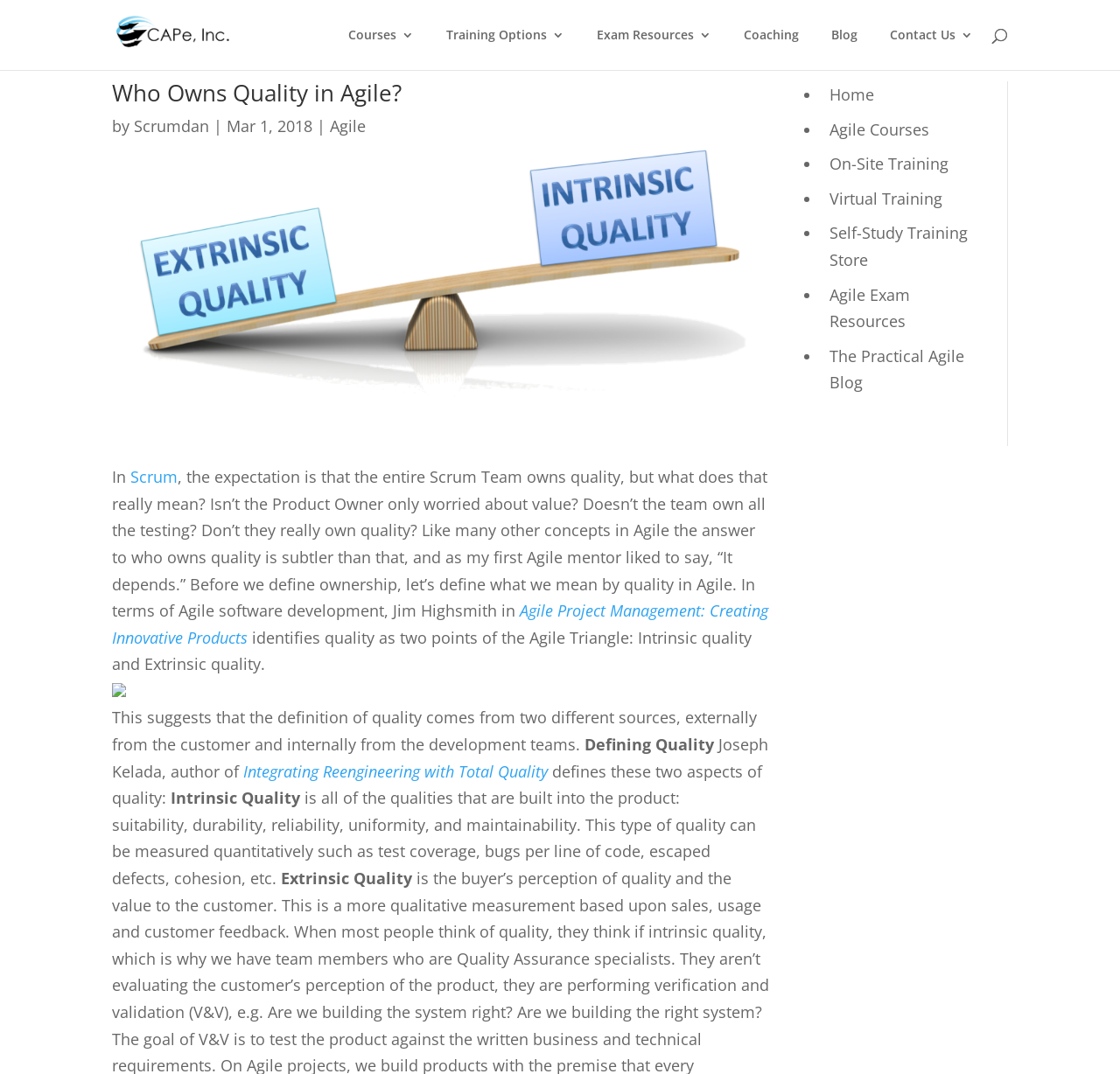What are the two aspects of quality in Agile?
Based on the visual, give a brief answer using one word or a short phrase.

Intrinsic and Extrinsic